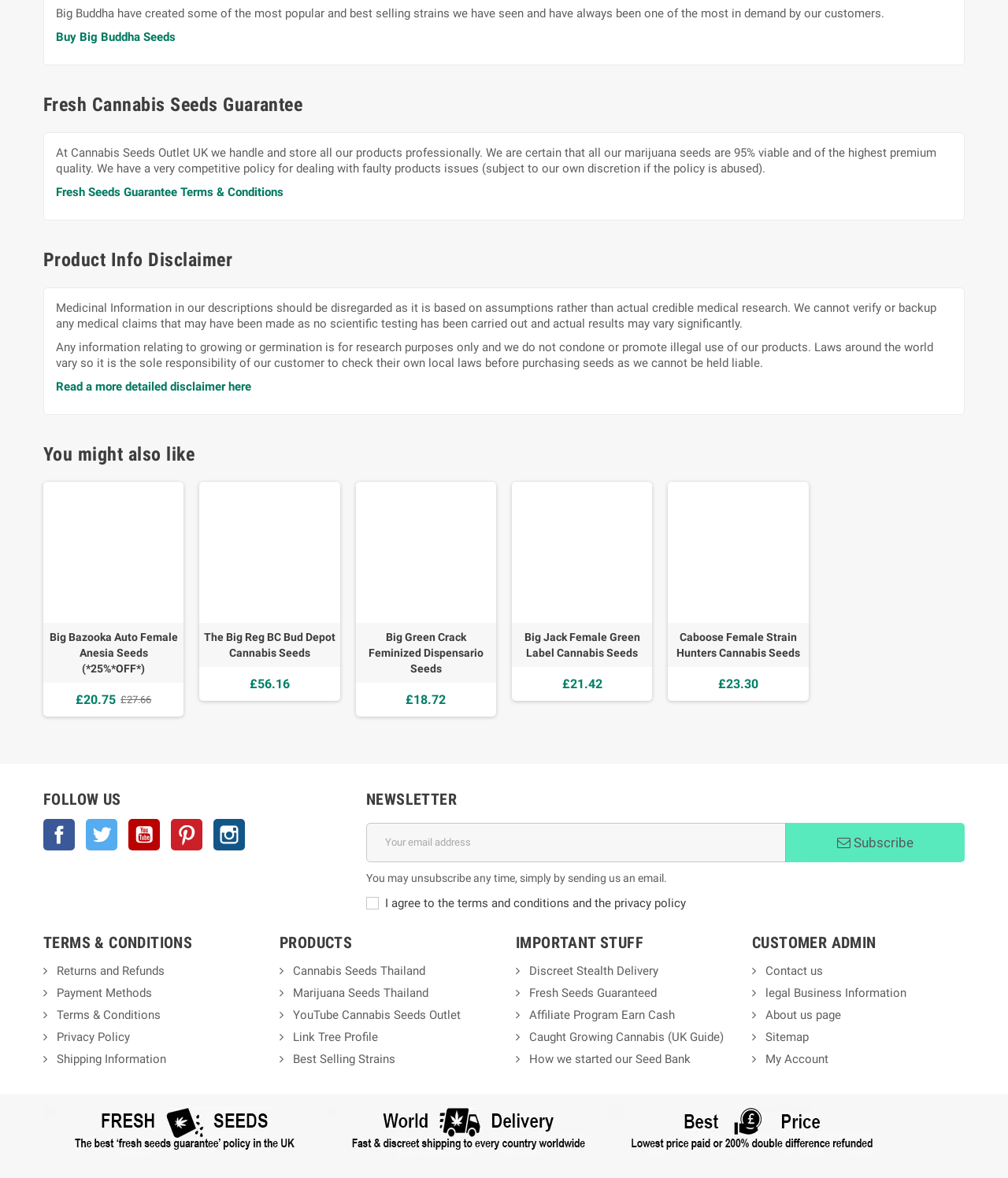Answer this question using a single word or a brief phrase:
What is the guarantee policy of Cannabis Seeds Outlet UK?

Fresh Seeds Guarantee